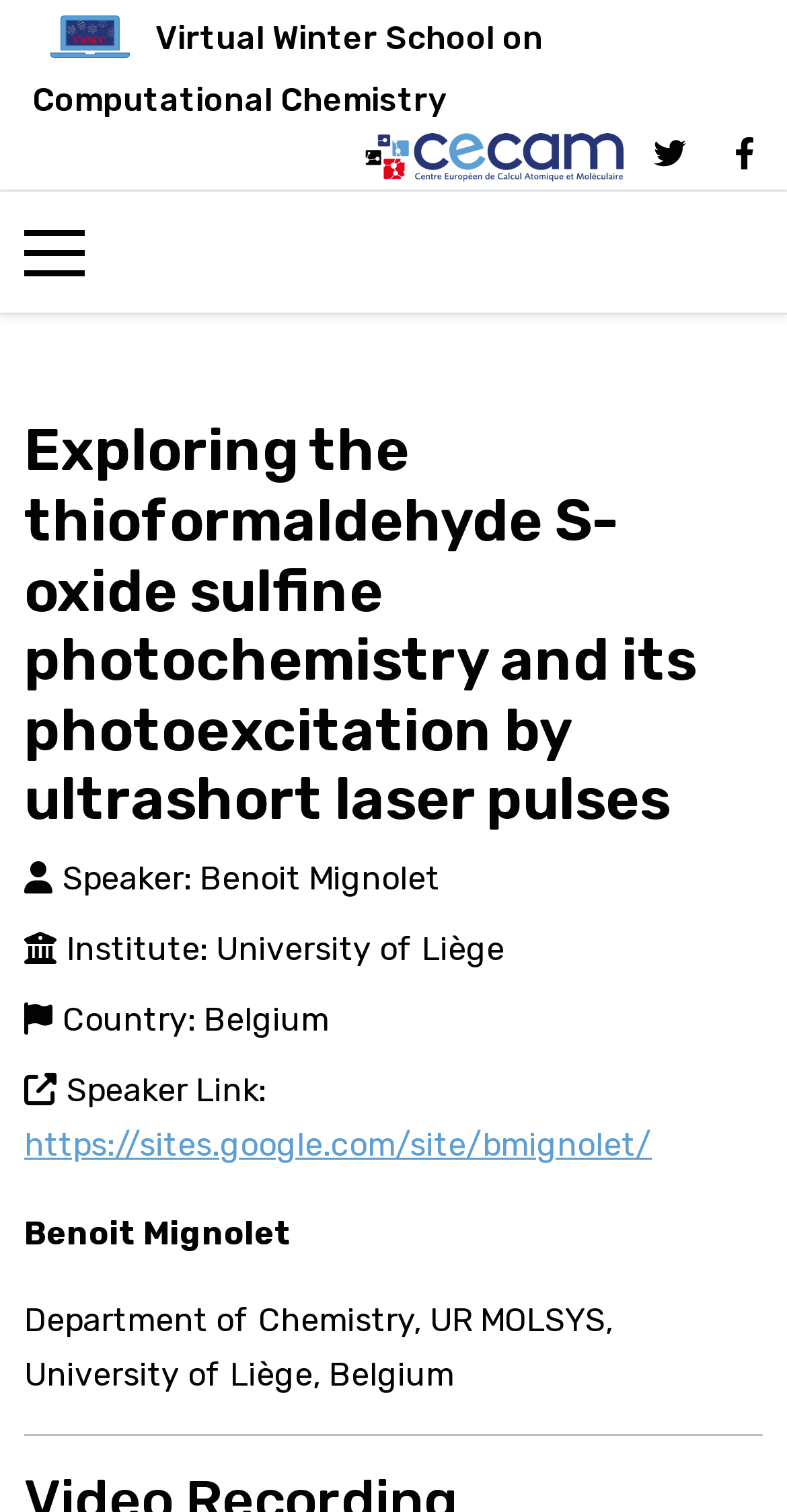Please provide a comprehensive answer to the question below using the information from the image: What is the topic of the speaker's presentation?

The topic of the speaker's presentation can be found in the heading section, where it is mentioned as 'Exploring the thioformaldehyde S-oxide sulfine photochemistry and its photoexcitation by ultrashort laser pulses'.